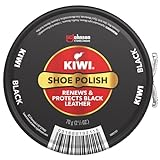Provide a comprehensive description of the image.

The image displays a circular tin of Kiwi Shoe Polish, featuring a striking black lid with a prominent red and yellow logo. The label features the words "KIWI SHOE POLISH" in bold white letters, along with the text "RENIEWS & PROTECTS BLACK LEATHER," indicating its purpose as a product designed to restore and maintain the appearance of black leather footwear. The container emphasizes its claim to renew and protect, appealing to those looking to keep their shoes in top condition. It's an essential item for anyone needing quick and effective shoe care, particularly for black leather items. This product is marketed as both practical and necessary for maintaining leather quality, making it a popular choice among consumers.